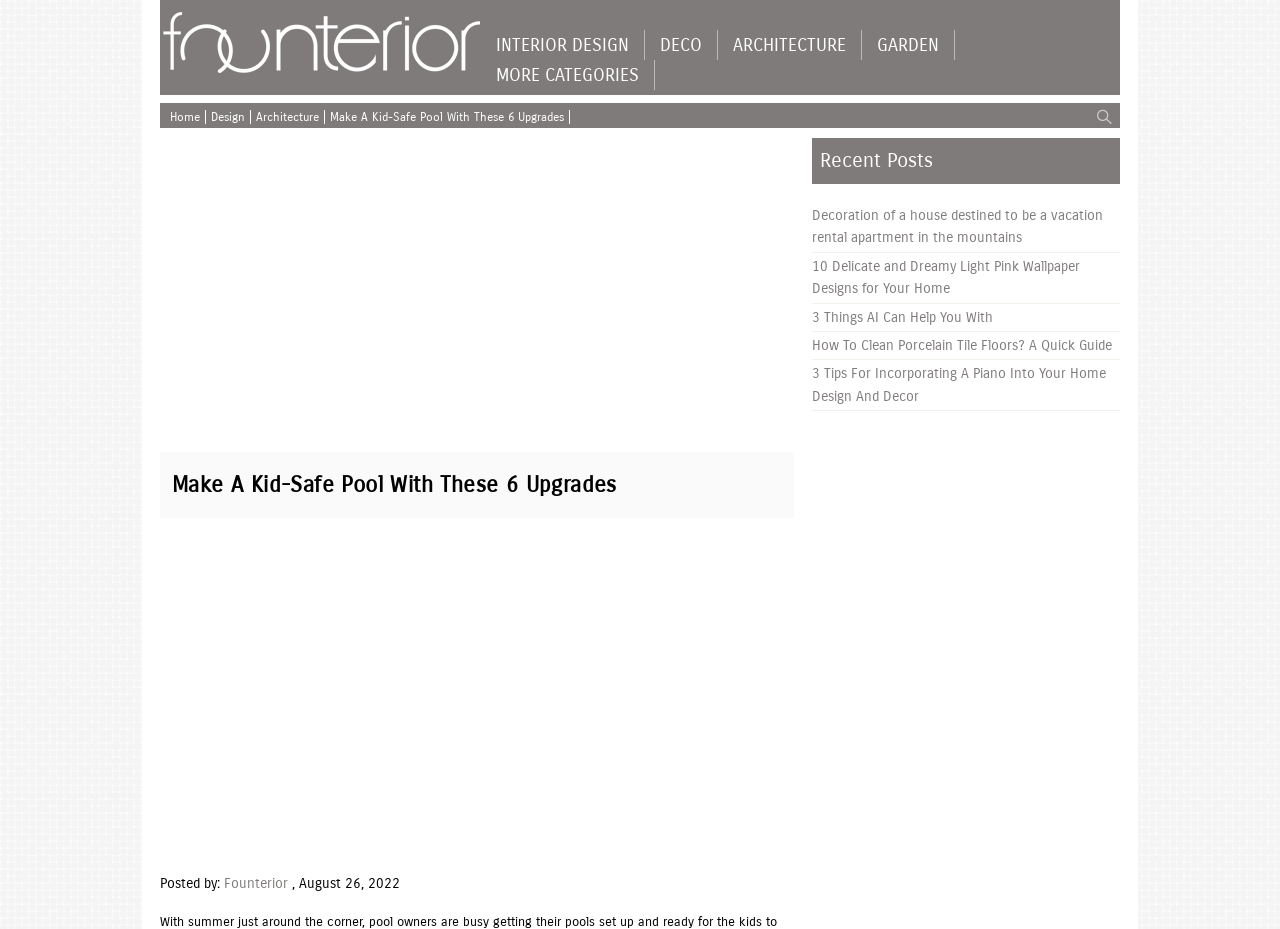Identify the bounding box coordinates of the region I need to click to complete this instruction: "Leave a comment".

None